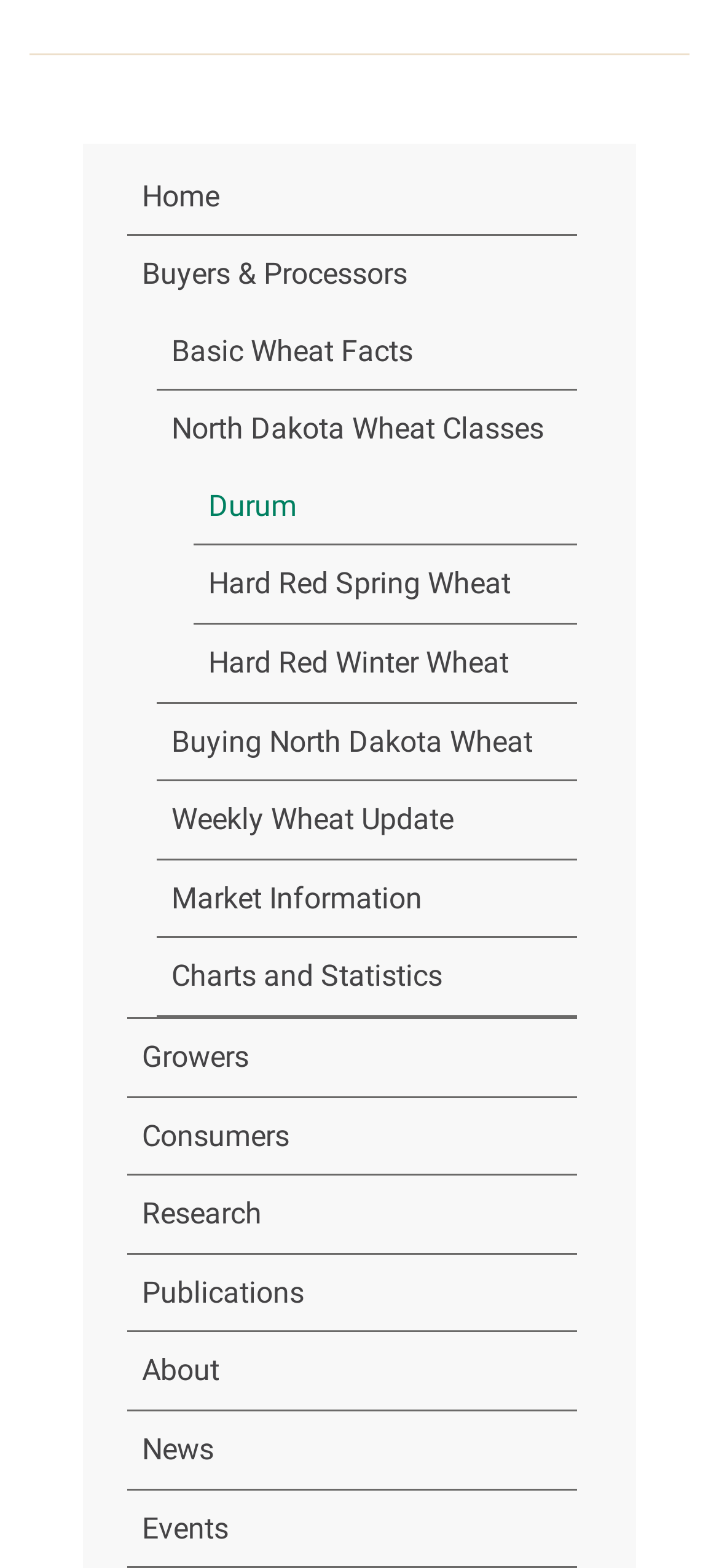Can you provide the bounding box coordinates for the element that should be clicked to implement the instruction: "learn about durum wheat"?

[0.269, 0.298, 0.803, 0.347]